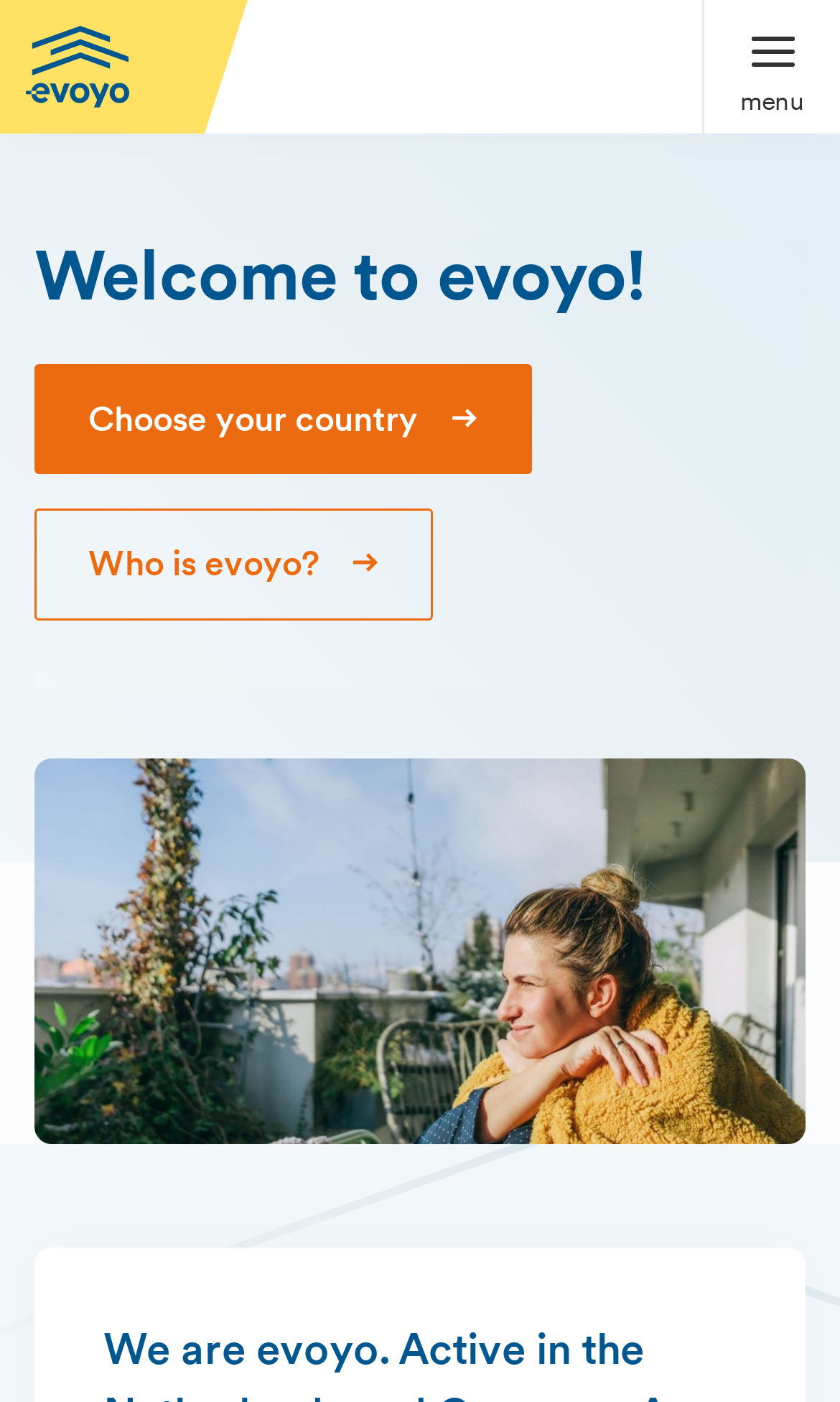What is the welcome message on the webpage?
We need a detailed and exhaustive answer to the question. Please elaborate.

The welcome message 'Welcome to evoyo!' is displayed prominently on the webpage, indicating that the user has landed on the homepage of the evoyo website.